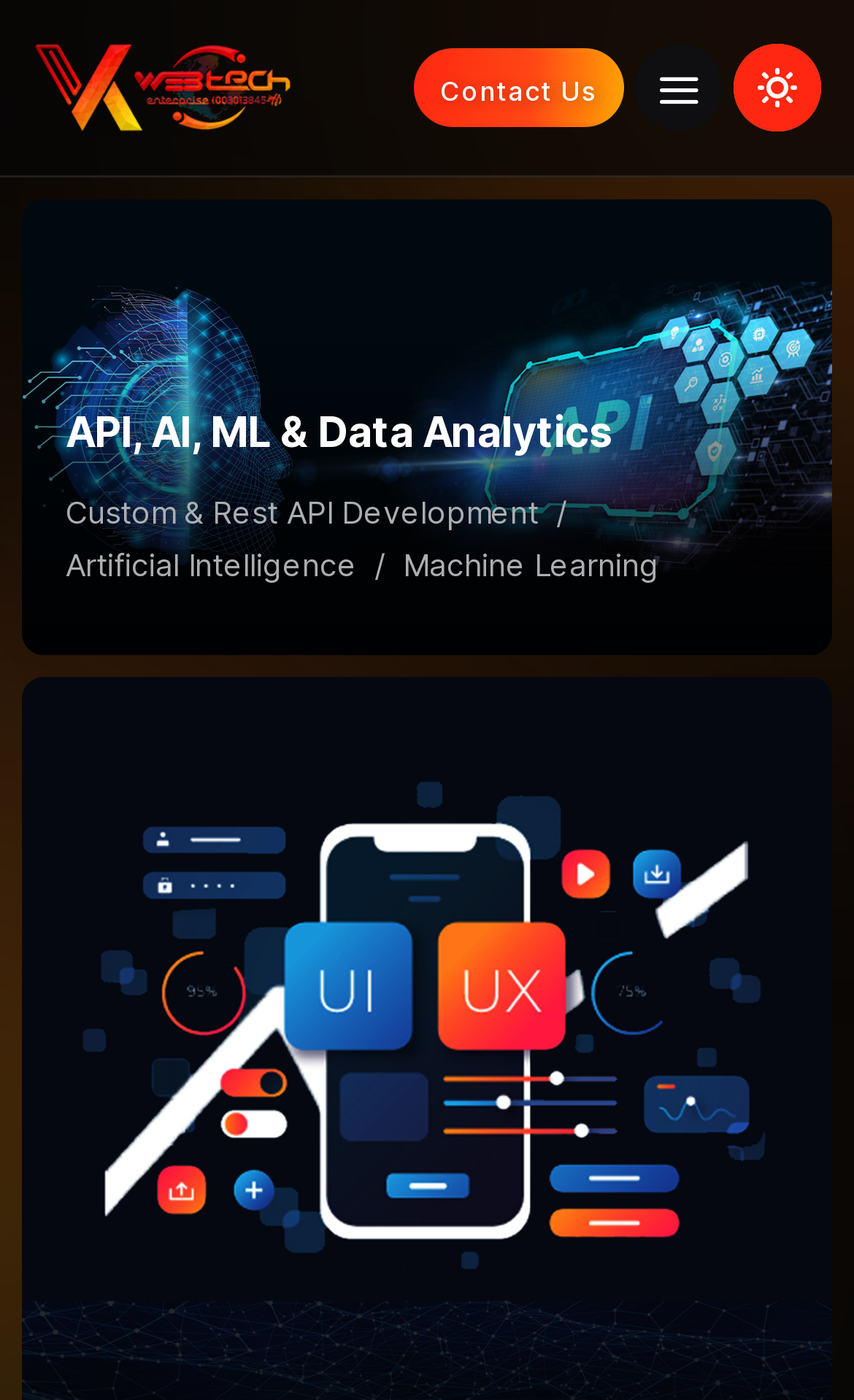What is the theme of the services provided?
We need a detailed and exhaustive answer to the question. Please elaborate.

The services listed on the webpage, such as API development, Artificial Intelligence, and Machine Learning, are all related to technology. Therefore, the theme of the services provided is technology.